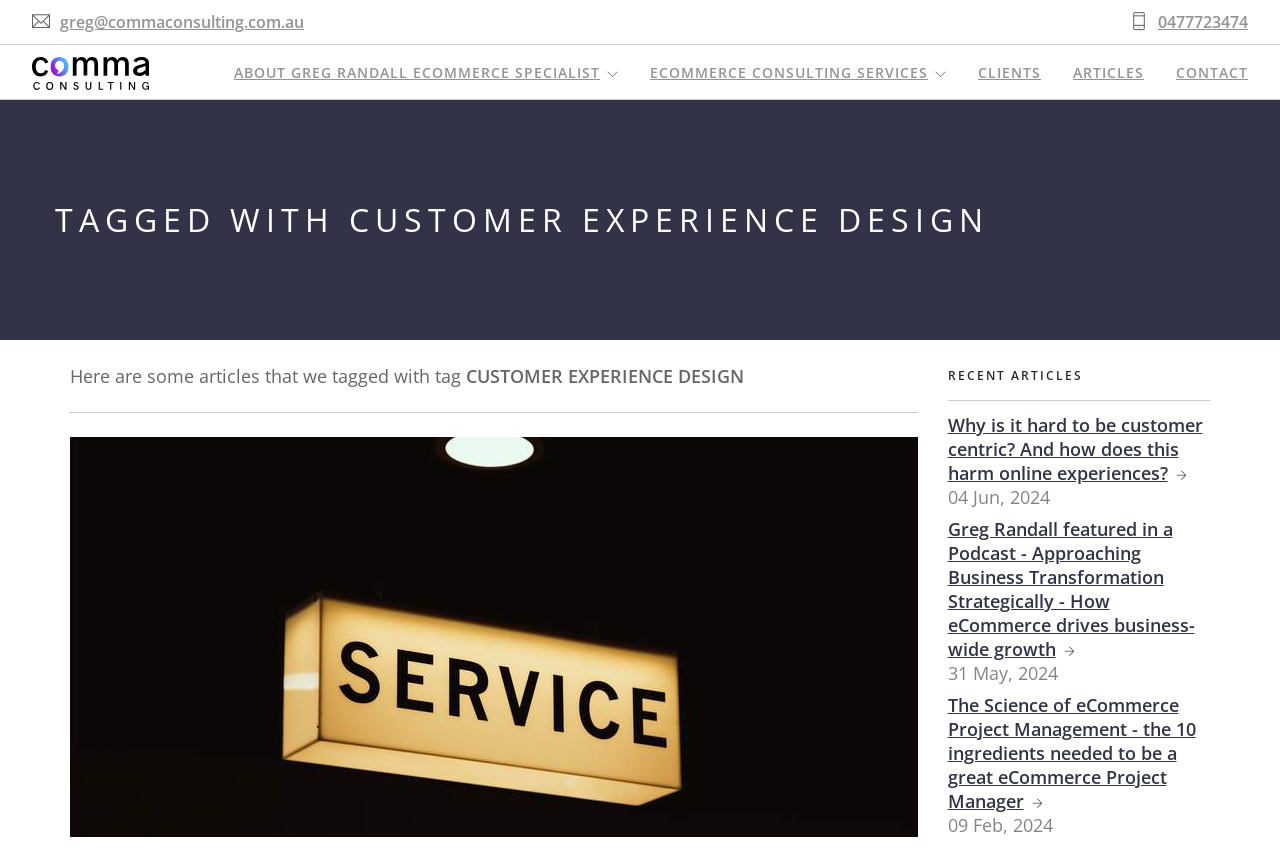What is the contact information?
Based on the content of the image, thoroughly explain and answer the question.

The contact information can be found at the top of the webpage, which includes an email address 'greg@commaconsulting.com.au' and a phone number '0477723474'.